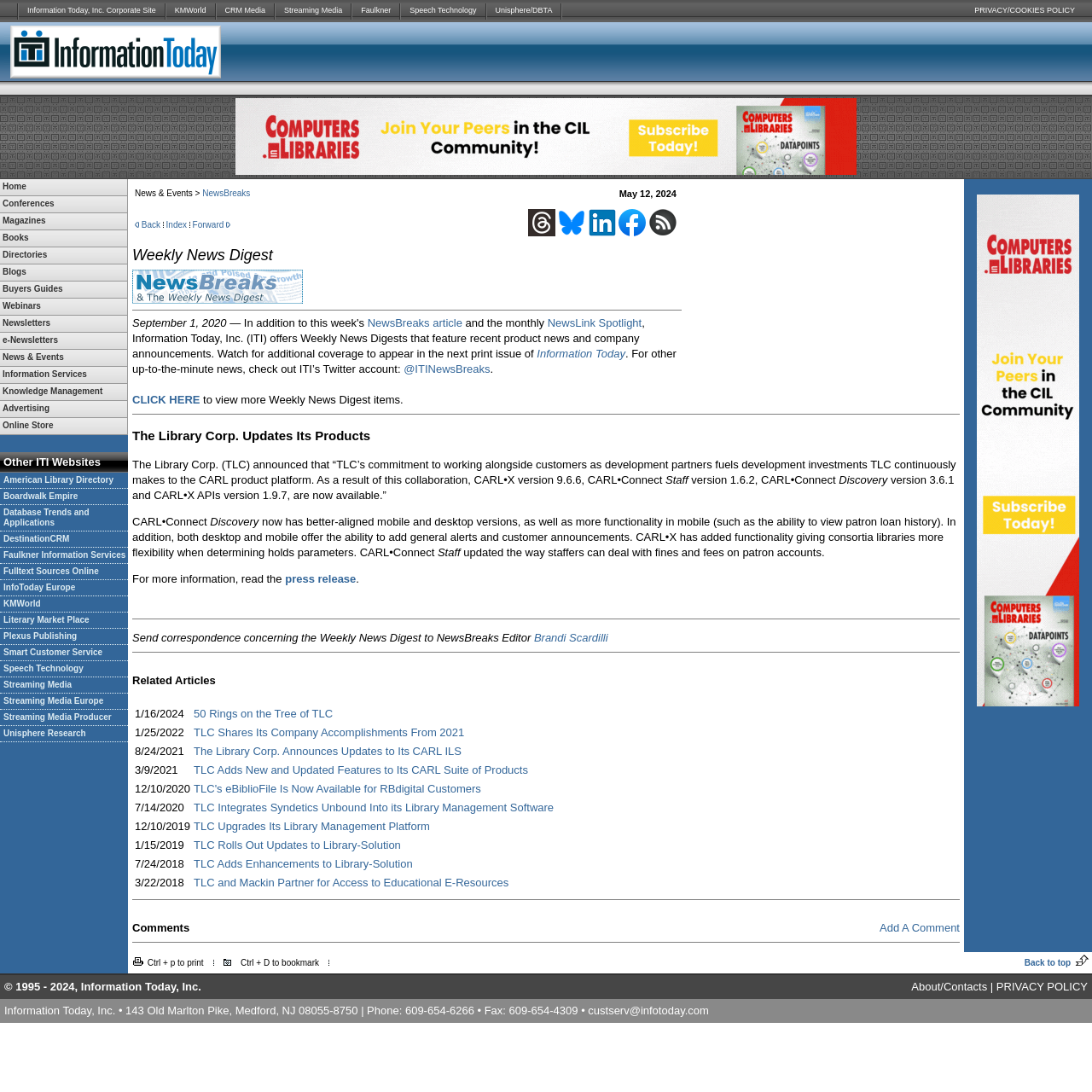Use one word or a short phrase to answer the question provided: 
What is the last item in the list of ITI websites?

Streaming Media Producer